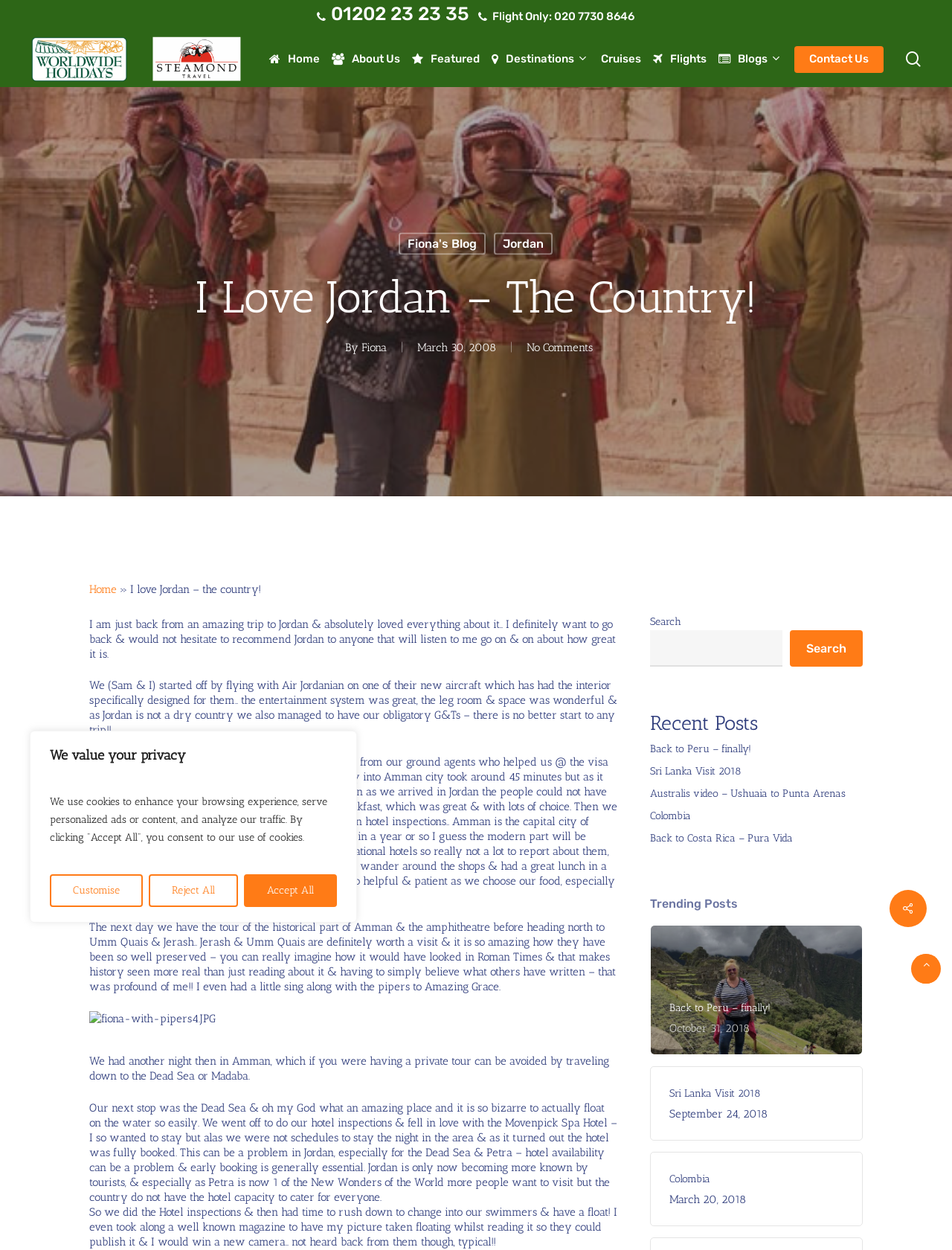Find and specify the bounding box coordinates that correspond to the clickable region for the instruction: "View recent posts".

[0.683, 0.569, 0.906, 0.589]